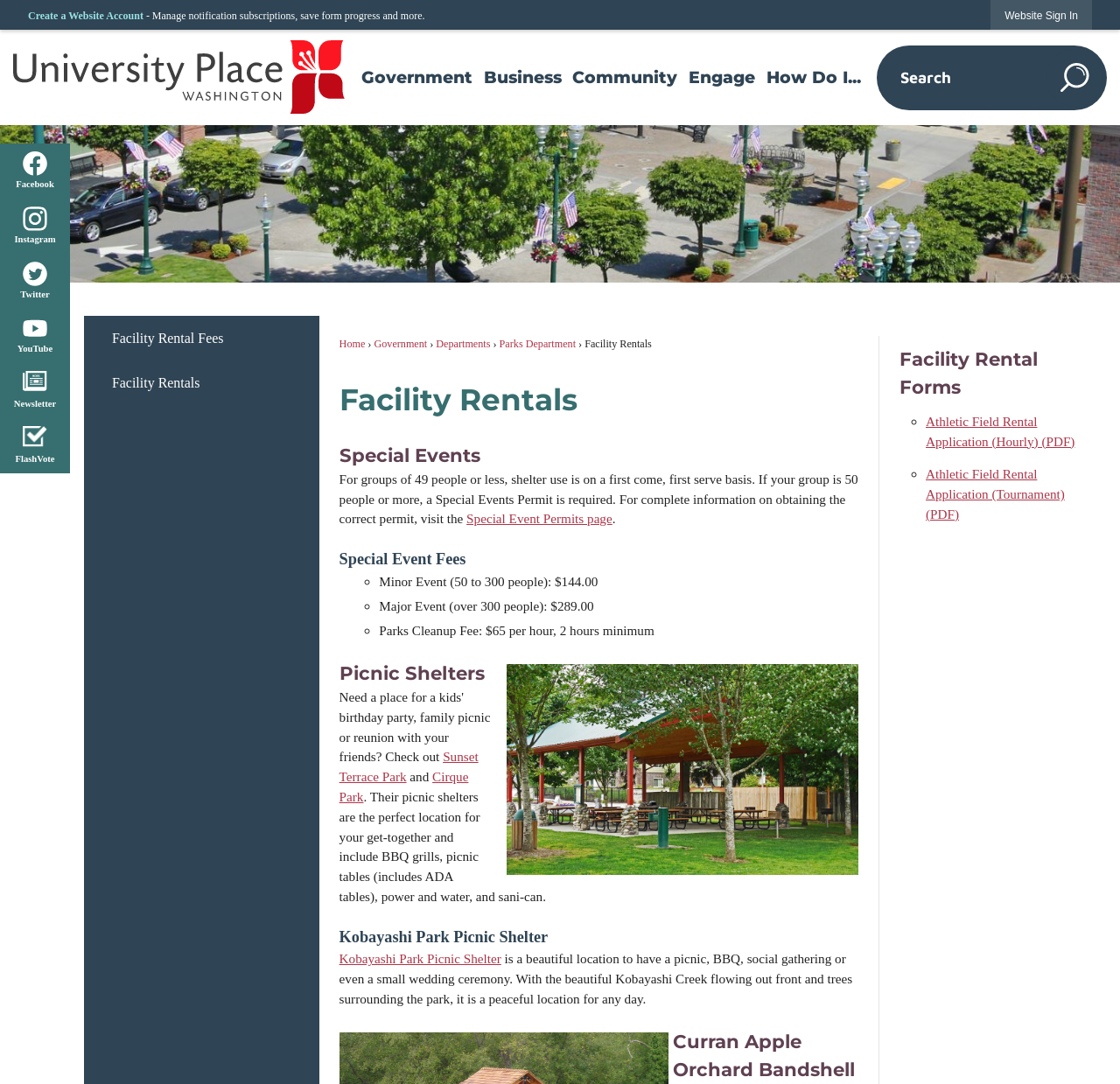Specify the bounding box coordinates of the area to click in order to execute this command: 'Create a website account'. The coordinates should consist of four float numbers ranging from 0 to 1, and should be formatted as [left, top, right, bottom].

[0.025, 0.009, 0.128, 0.02]